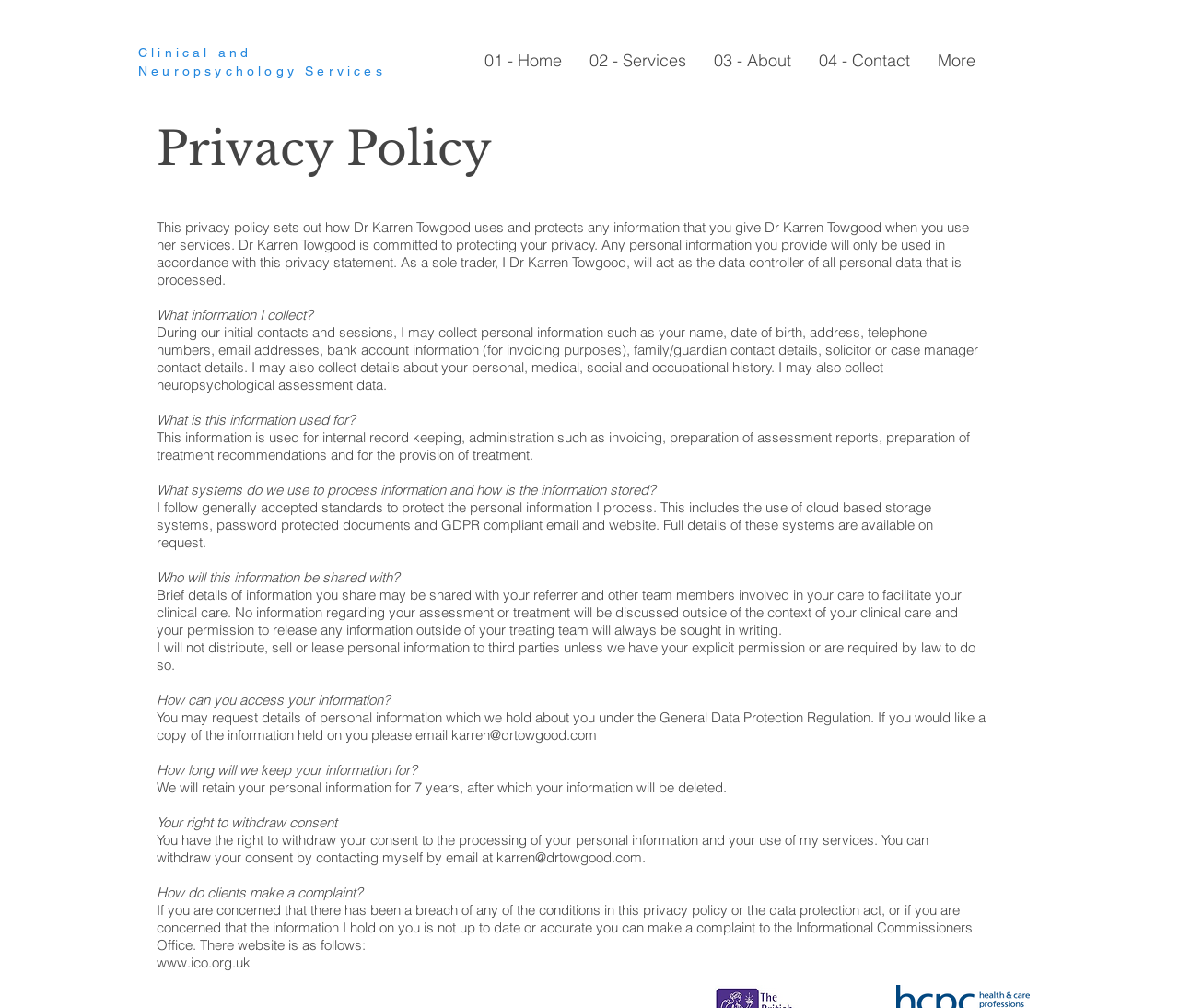What is the purpose of collecting personal information?
Based on the image, please offer an in-depth response to the question.

According to the webpage, the personal information collected is used for internal record keeping, administration, preparation of assessment reports, preparation of treatment recommendations, and for the provision of treatment. This is stated in the section 'What is this information used for?'.